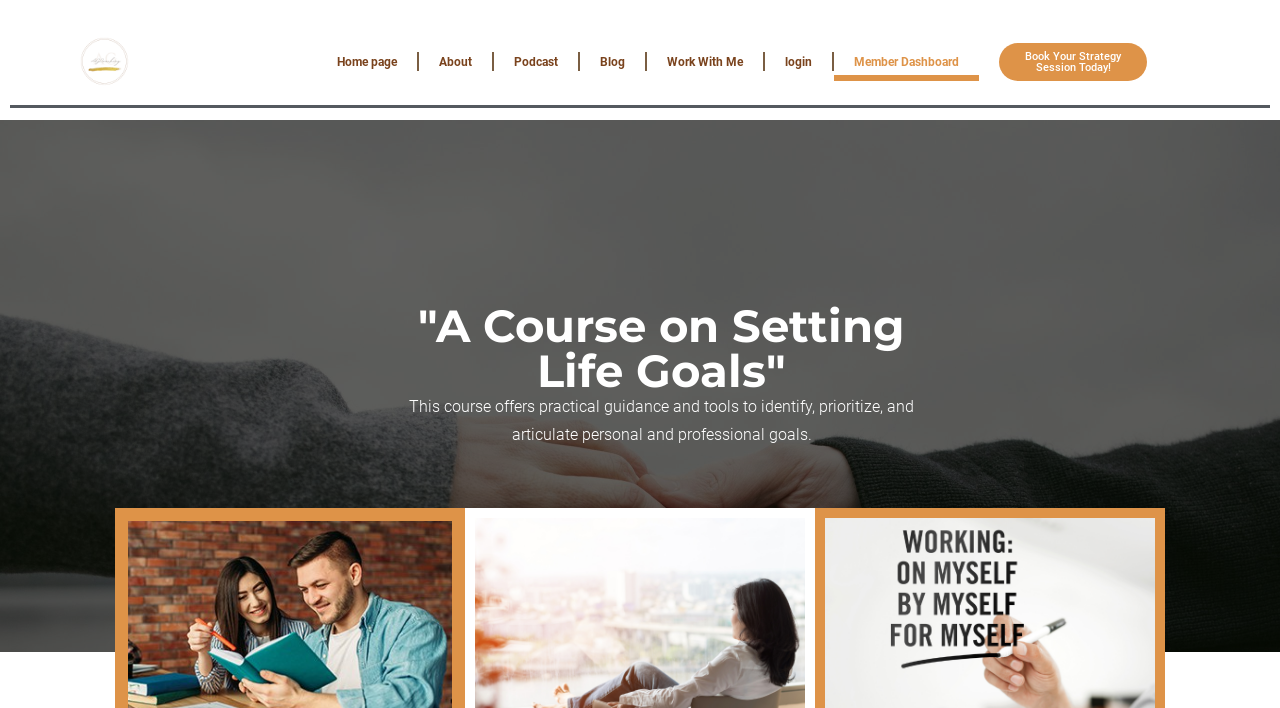Utilize the details in the image to give a detailed response to the question: What is the image at the top left of the page?

I found the answer by looking at the image element on the webpage and its corresponding bounding box coordinates. The image 'cropped-NEW-PODCAST-INTRO.png' has a bounding box coordinate of [0.062, 0.052, 0.101, 0.122], which indicates that it is located at the top left of the page.